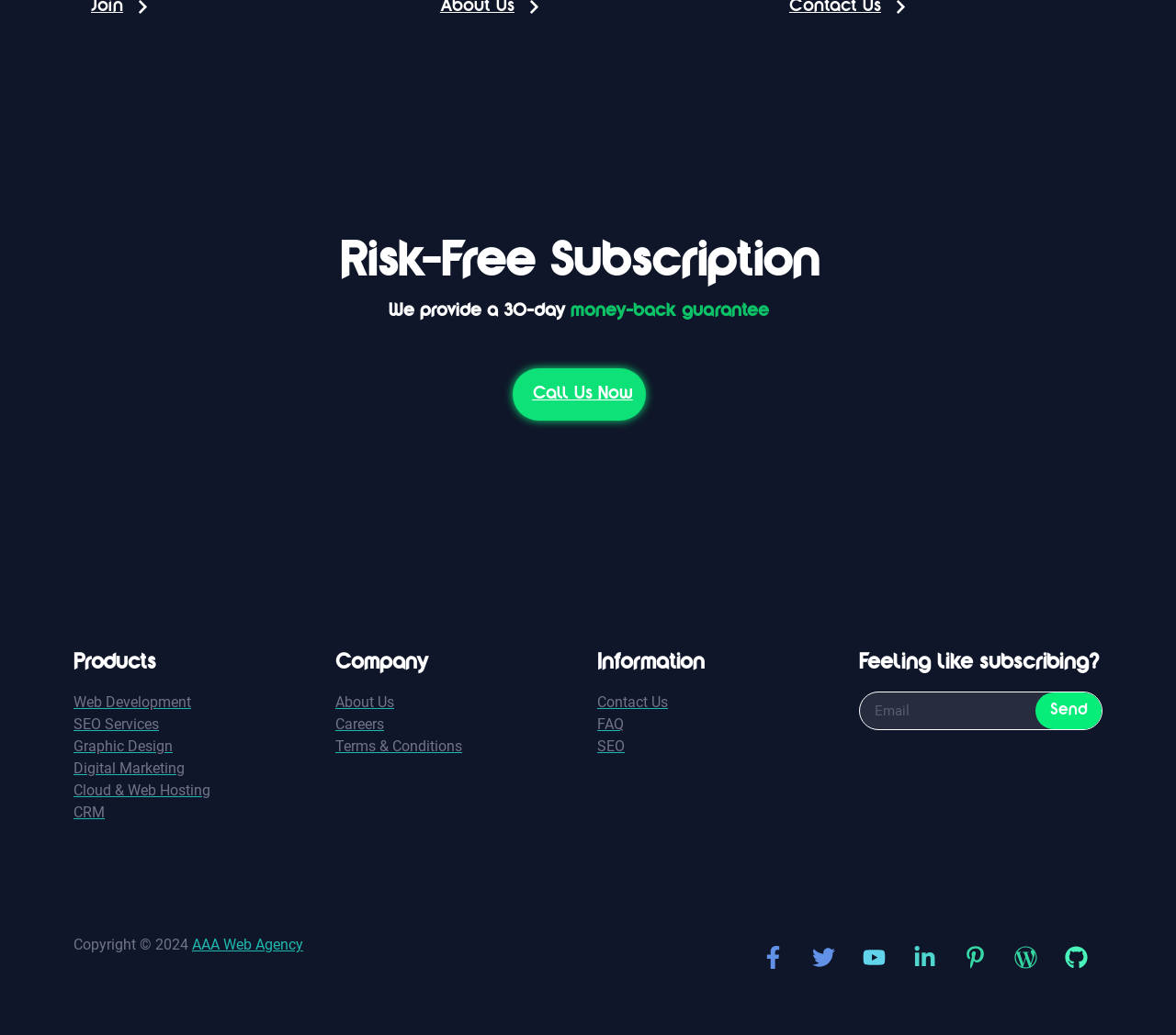What is the guarantee period mentioned on the page?
Using the picture, provide a one-word or short phrase answer.

30-day